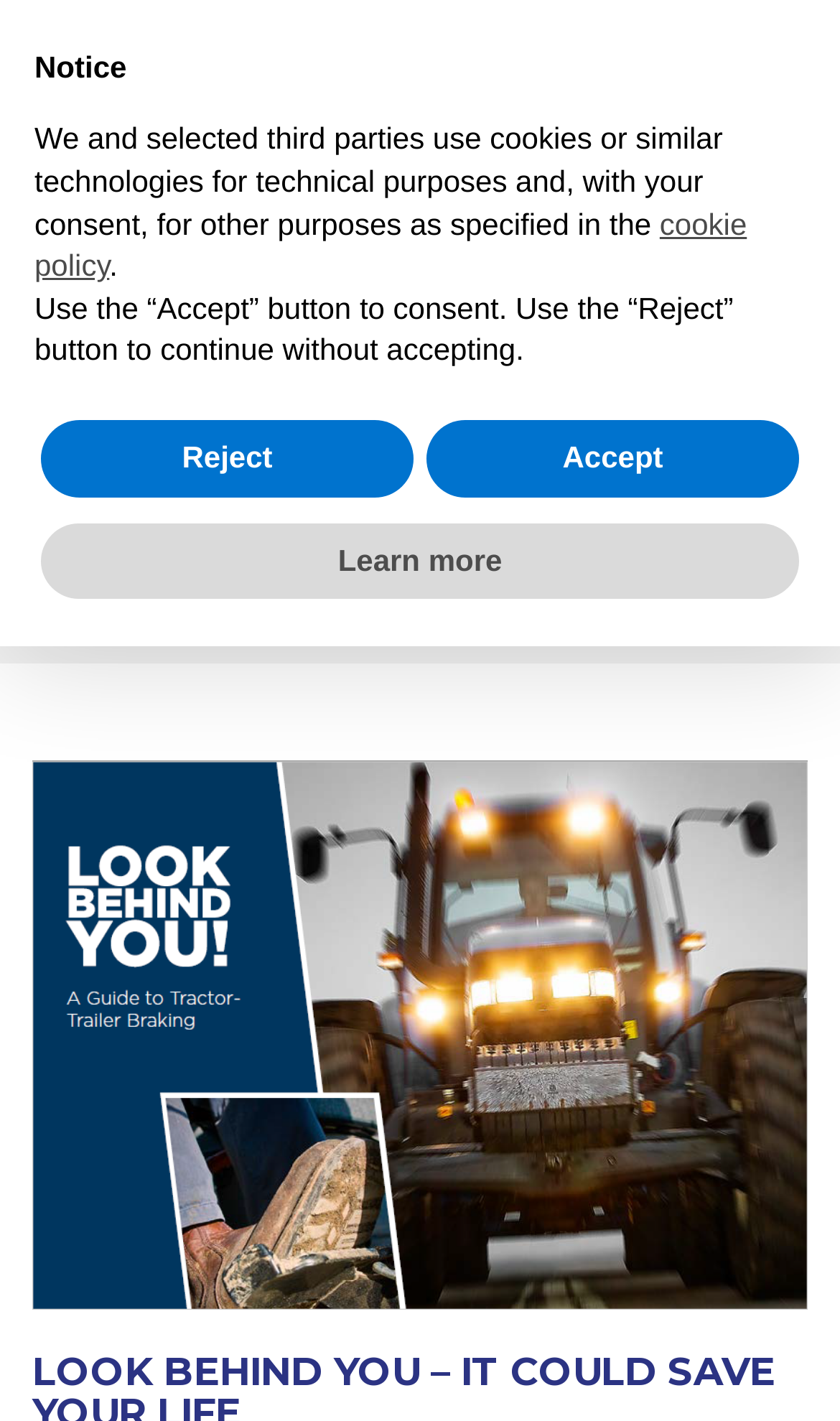Determine the bounding box coordinates for the clickable element to execute this instruction: "Find the dealer login". Provide the coordinates as four float numbers between 0 and 1, i.e., [left, top, right, bottom].

[0.038, 0.056, 0.318, 0.085]